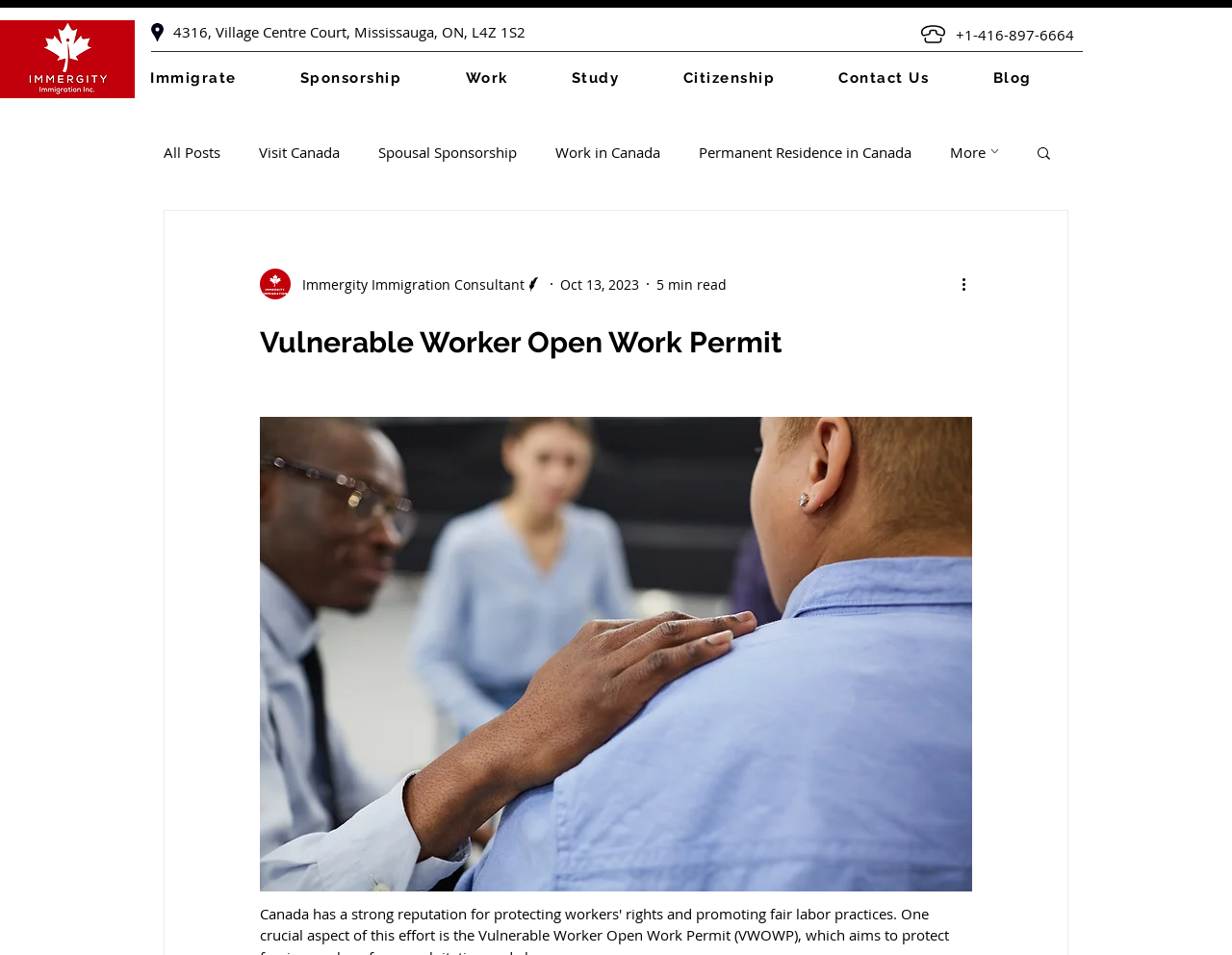Could you provide the bounding box coordinates for the portion of the screen to click to complete this instruction: "Click the 'Immigrate' button"?

[0.122, 0.068, 0.233, 0.098]